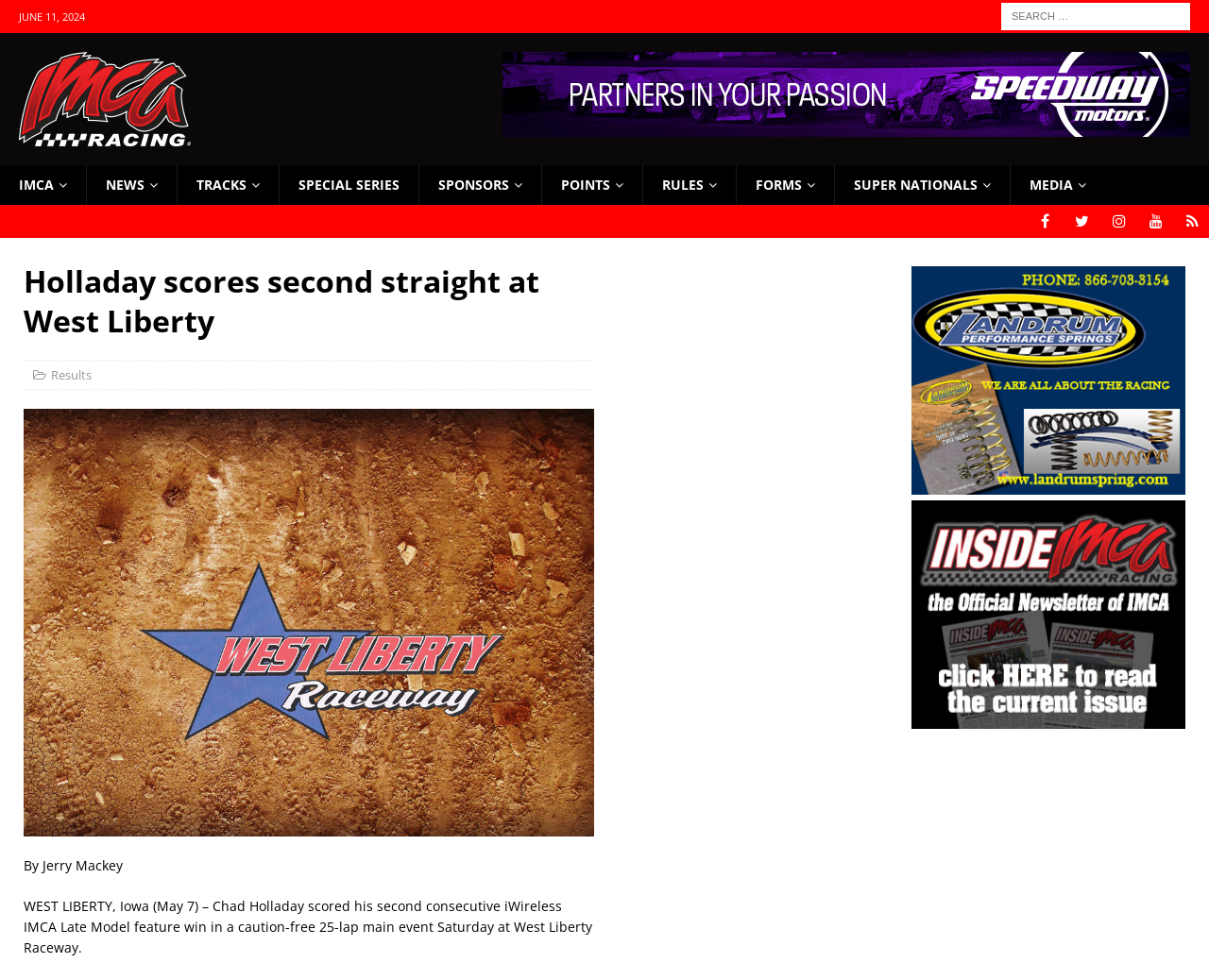Carefully examine the image and provide an in-depth answer to the question: What is the name of the raceway mentioned in the article?

I found the name 'West Liberty Raceway' in the article text, which is located in a StaticText element with bounding box coordinates [0.02, 0.915, 0.49, 0.976]. The text mentions 'Chad Holladay scored his second consecutive iWireless IMCA Late Model feature win in a caution-free 25-lap main event Saturday at West Liberty Raceway.'